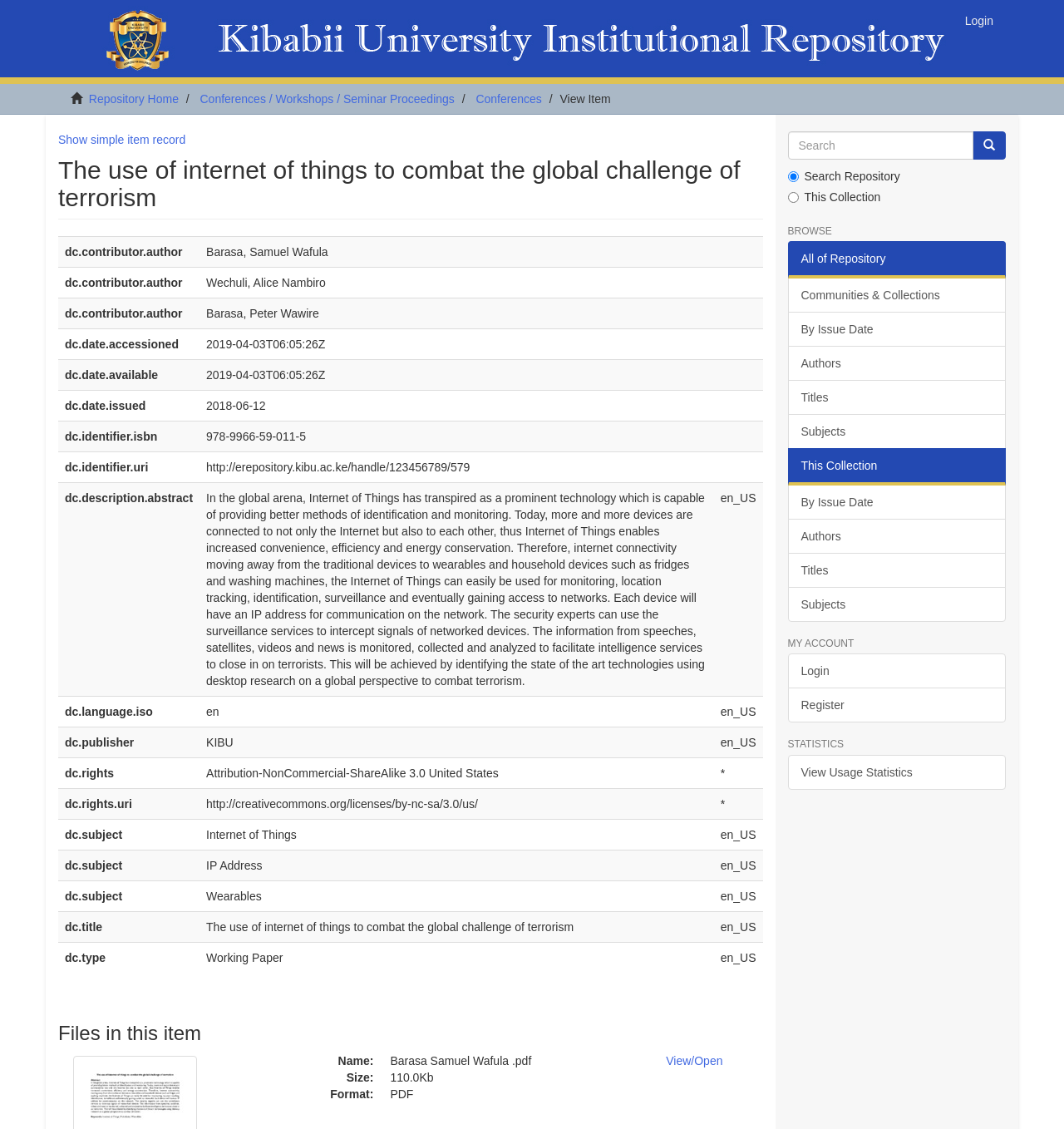Describe all the visual and textual components of the webpage comprehensively.

This webpage appears to be a repository item page, likely from an academic institution. At the top, there are several links, including "Login" and "Repository Home", which suggest that users can log in to access more features or navigate to the repository's homepage. 

Below these links, there is a heading that reads "The use of internet of things to combat the global challenge of terrorism", which is likely the title of the item being displayed. 

The main content of the page is a table with multiple rows, each containing information about the item. The table has several columns, including fields for authors, dates, identifiers, and descriptions. There are three authors listed: Samuel Wafula Barasa, Alice Nambiro Wechuli, and Peter Wawire Barasa. The dates listed include the date accessed, available, and issued. The identifiers include an ISBN and a URI. 

The abstract of the item is a lengthy text that discusses the use of Internet of Things (IoT) technology to combat terrorism. It explains how IoT enables increased convenience, efficiency, and energy conservation, and how it can be used for monitoring, location tracking, identification, surveillance, and gaining access to networks. The abstract also mentions that the information from speeches, satellites, videos, and news is monitored, collected, and analyzed to facilitate intelligence services to close in on terrorists.

At the bottom of the table, there are additional fields for language, publisher, rights, and subjects. The publisher is listed as KIBU, and the rights are attributed to Attribution-NonCommercial-ShareAlike 3.0 United States. The subjects listed include Internet of Things, IP Address, and Wearables.